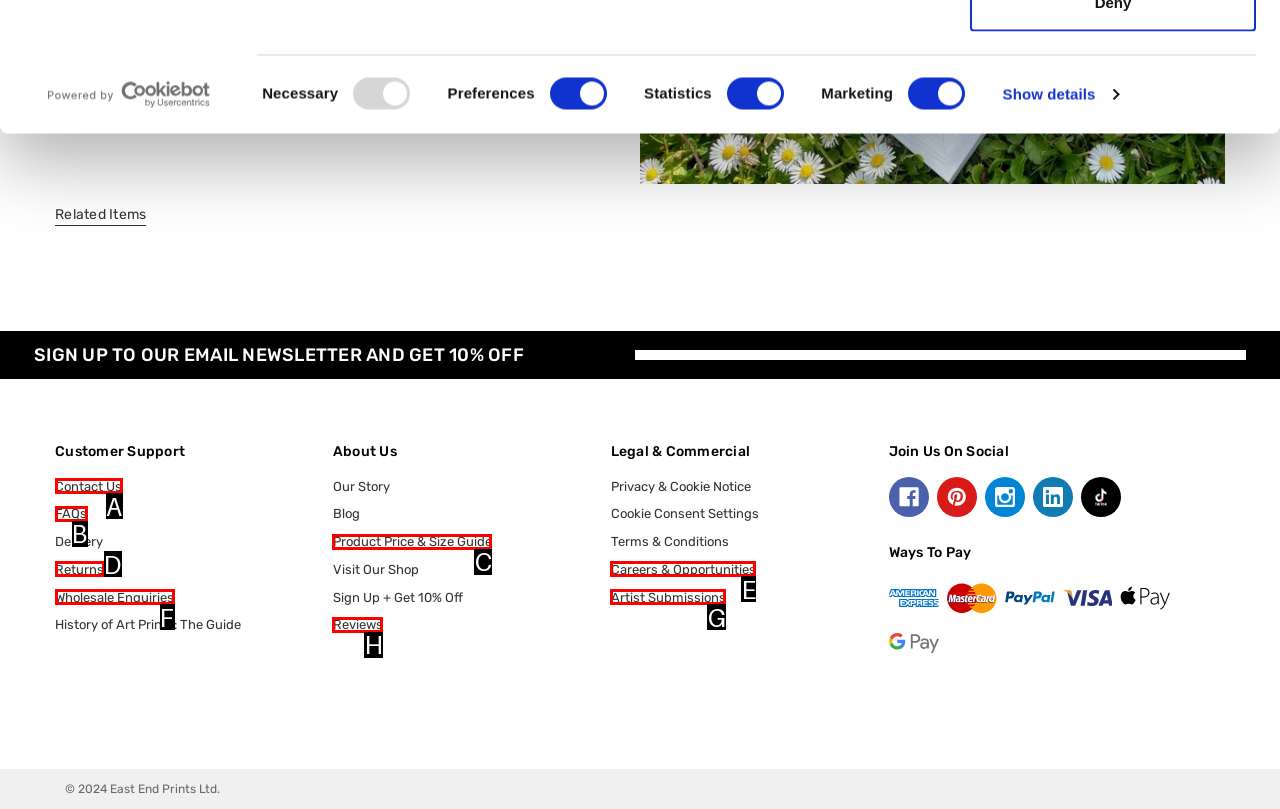Match the HTML element to the description: Returns. Answer with the letter of the correct option from the provided choices.

D